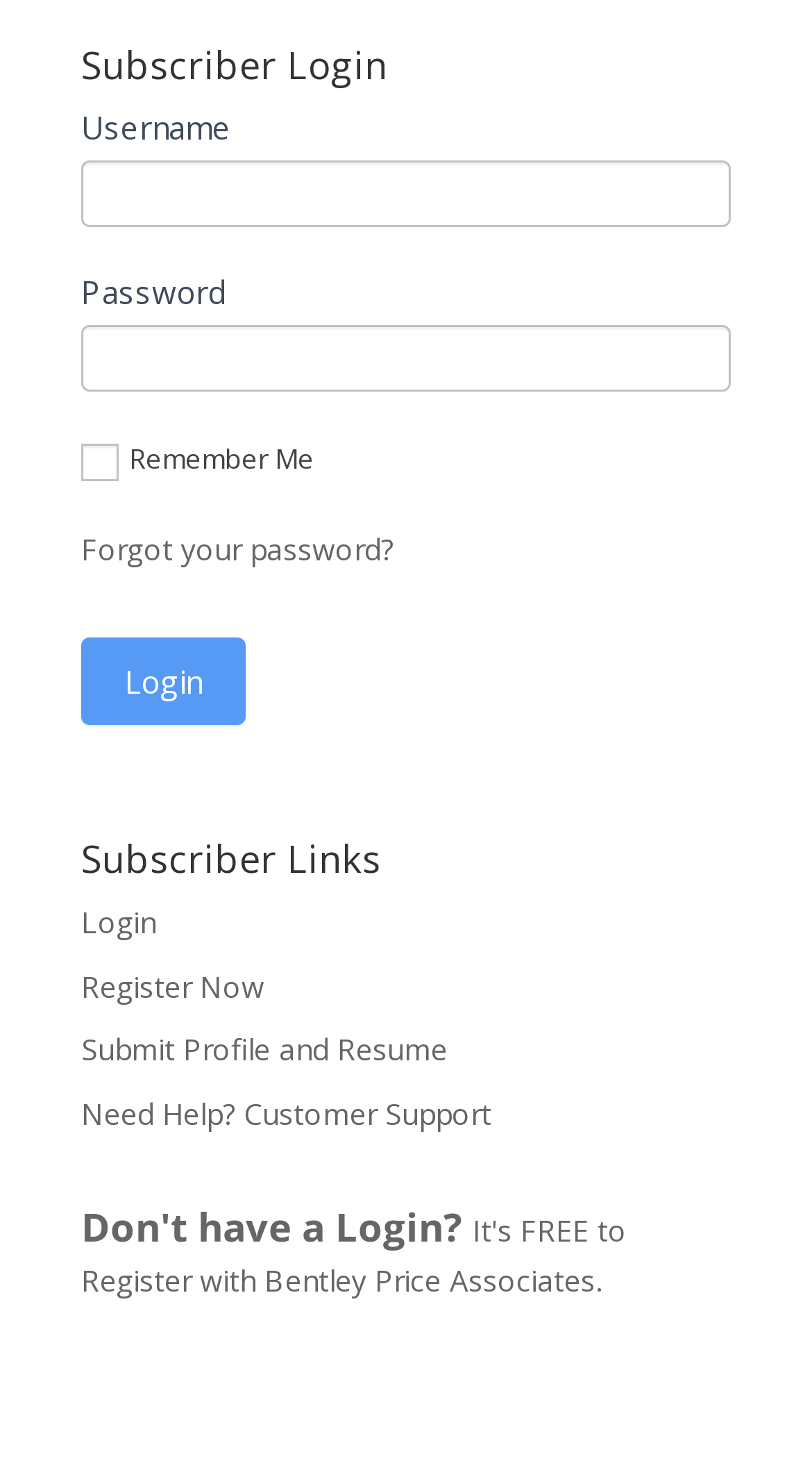Locate the bounding box coordinates of the element that should be clicked to execute the following instruction: "Click login".

[0.1, 0.431, 0.303, 0.491]